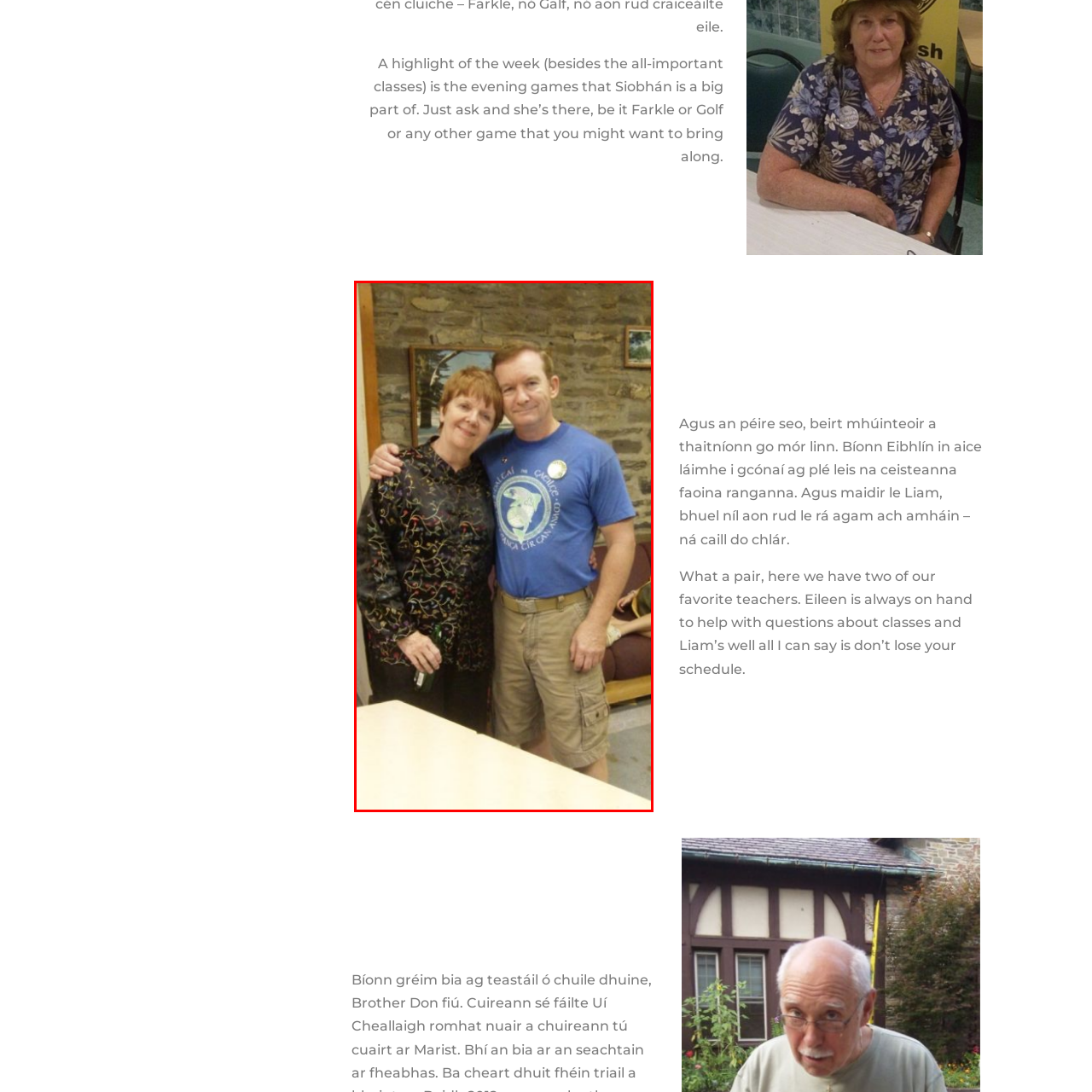What is the design on the man's t-shirt?
Look closely at the portion of the image highlighted by the red bounding box and provide a comprehensive answer to the question.

The man on the right is dressed in a blue t-shirt featuring a globe design, which is a distinctive element of his outfit.